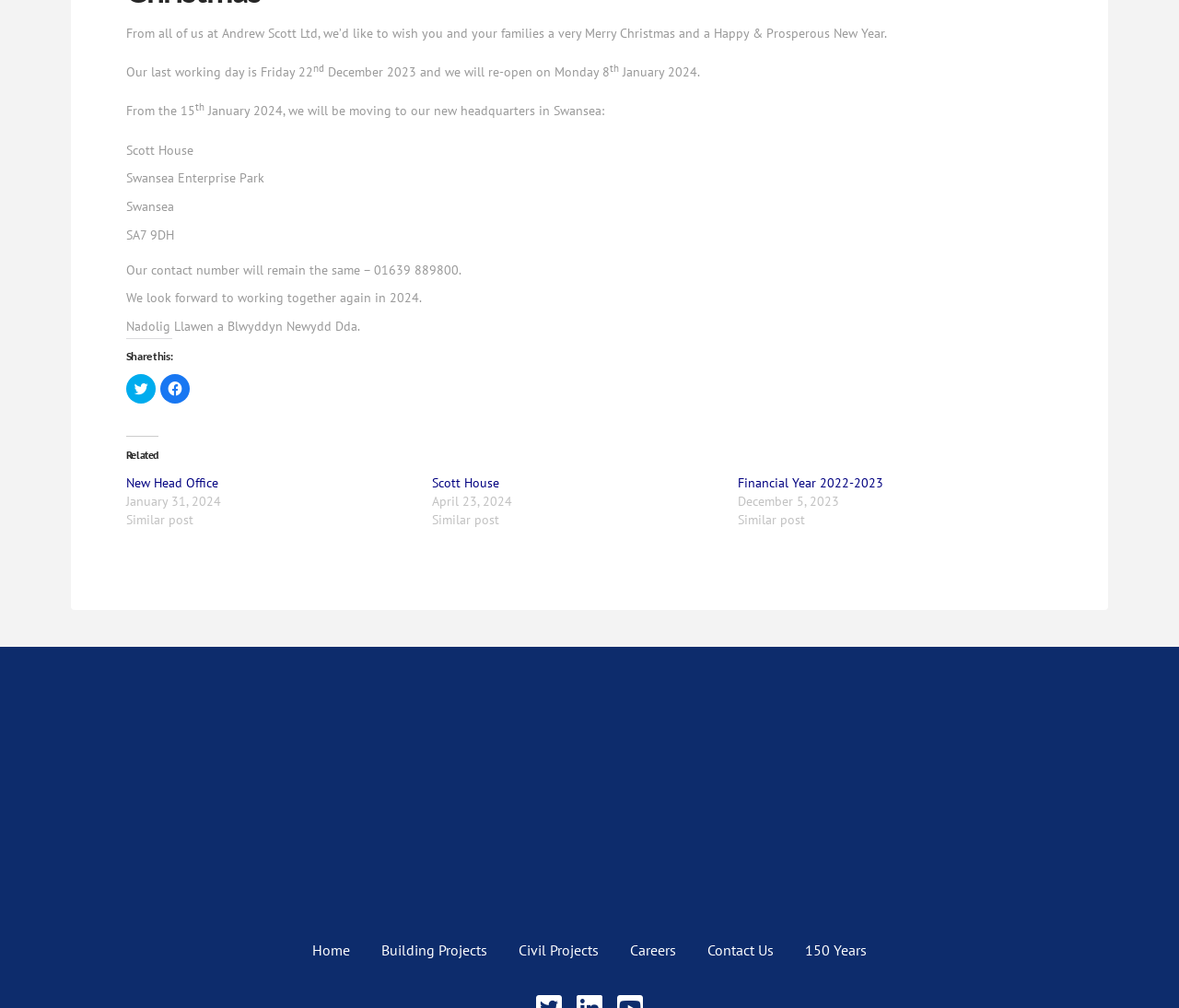Locate the bounding box coordinates of the area you need to click to fulfill this instruction: 'View the 150 Years page'. The coordinates must be in the form of four float numbers ranging from 0 to 1: [left, top, right, bottom].

[0.67, 0.92, 0.748, 0.965]